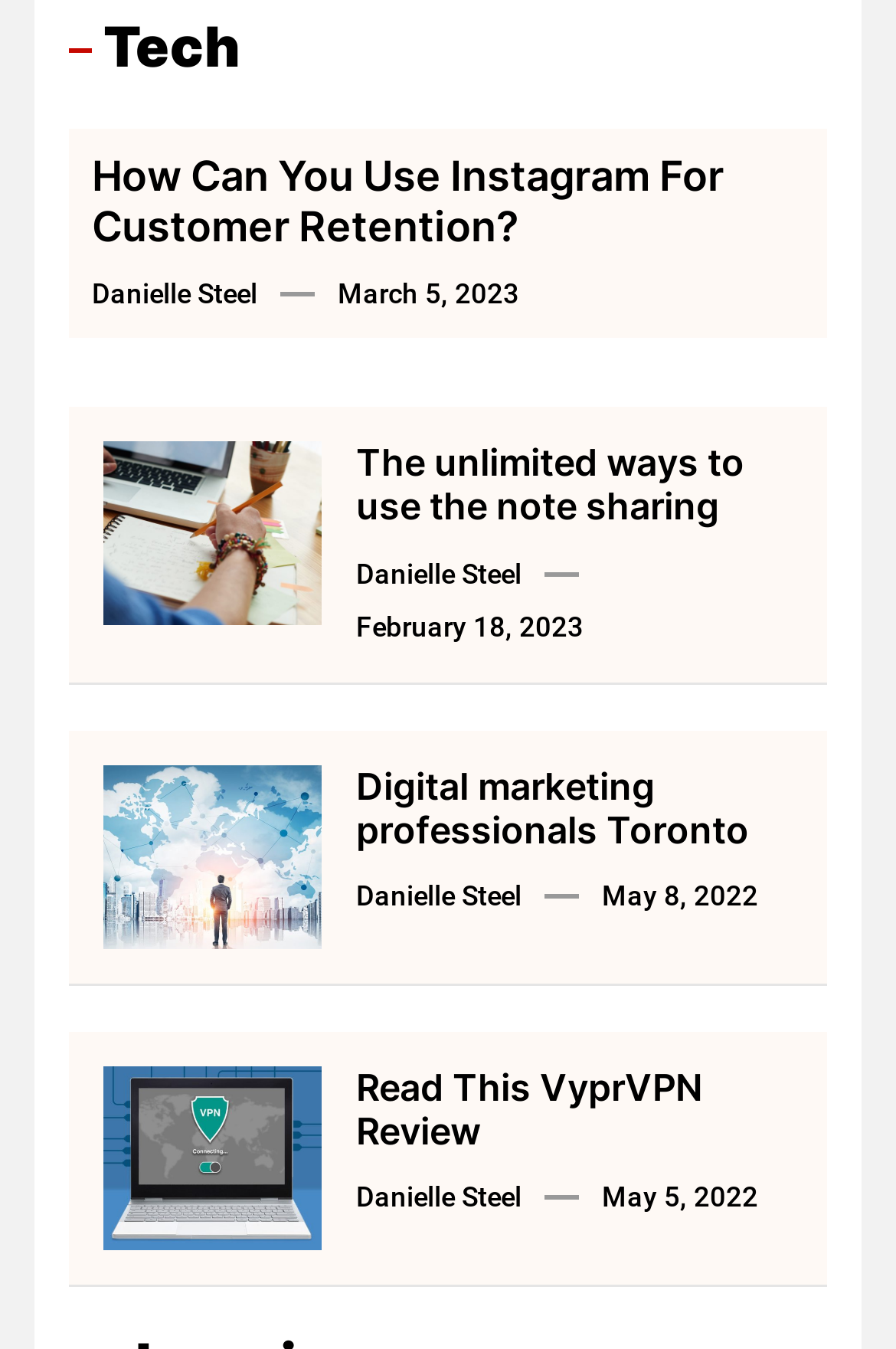What is the title of the third article?
Give a single word or phrase as your answer by examining the image.

Digital marketing professionals Toronto